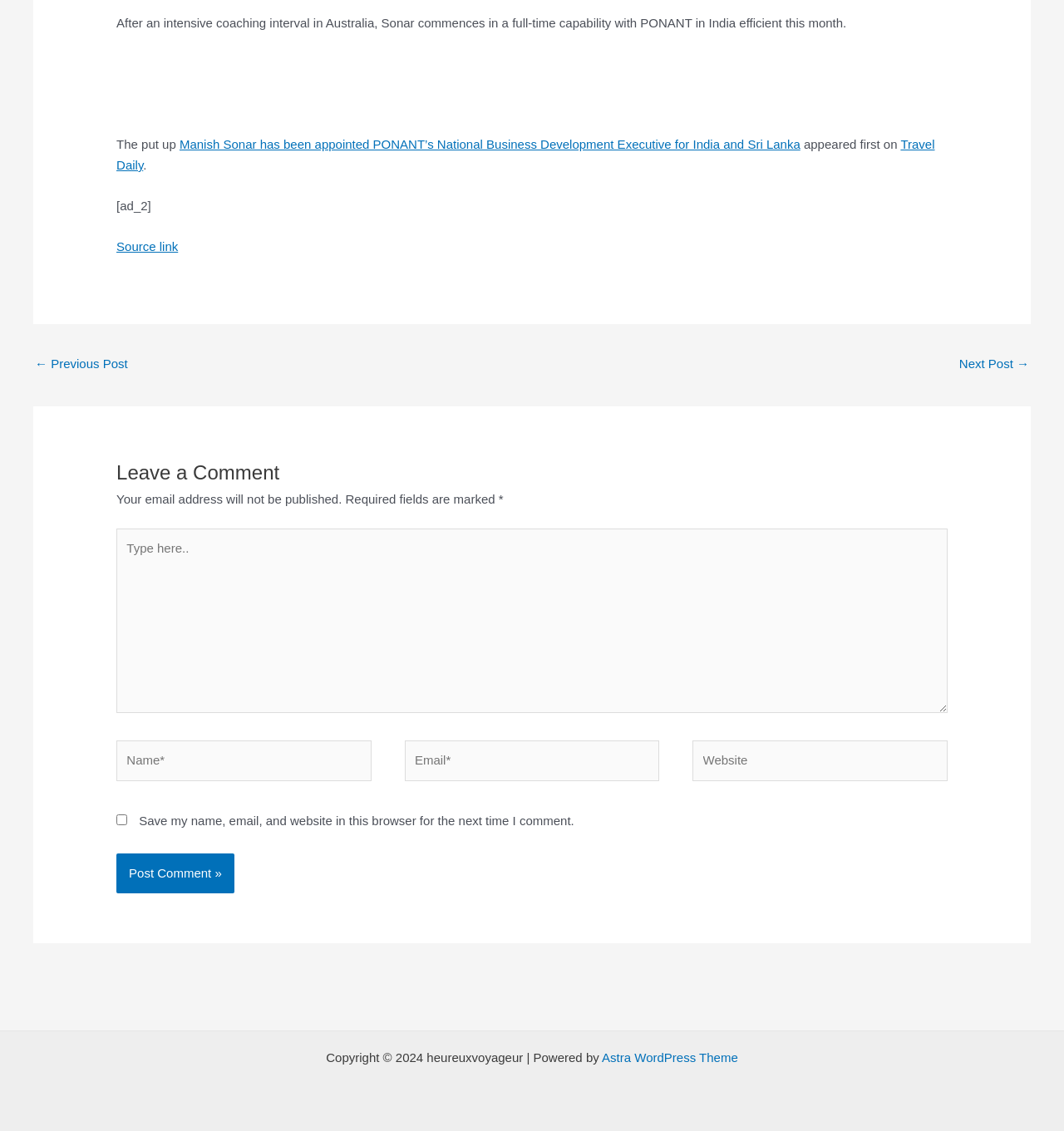Please identify the bounding box coordinates of the area I need to click to accomplish the following instruction: "Enter your name".

[0.109, 0.655, 0.349, 0.691]